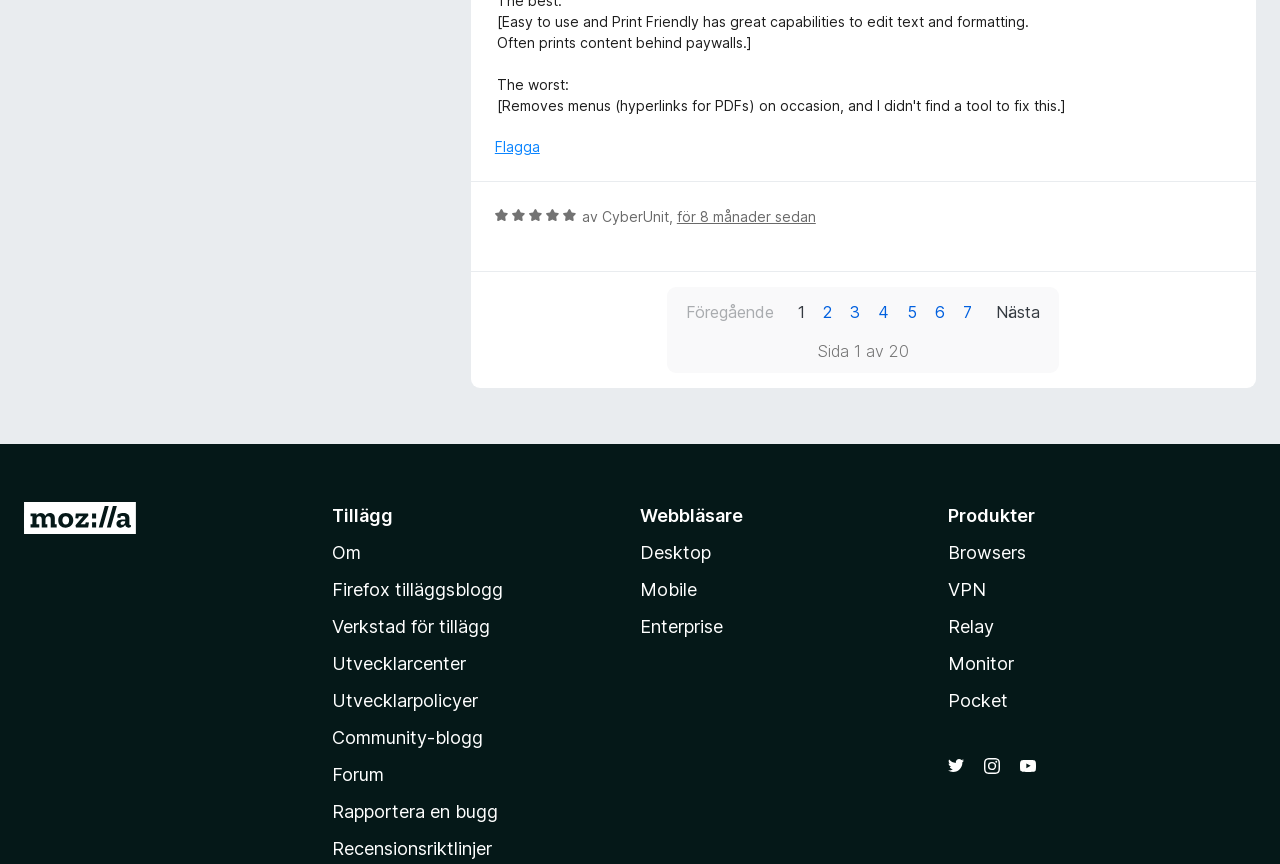How many pages are there in total?
Could you answer the question in a detailed manner, providing as much information as possible?

I found the answer by examining the footer section of the webpage, where I saw the text 'Sida 1 av 20' which means 'Page 1 of 20'. This indicates that there are 20 pages in total.